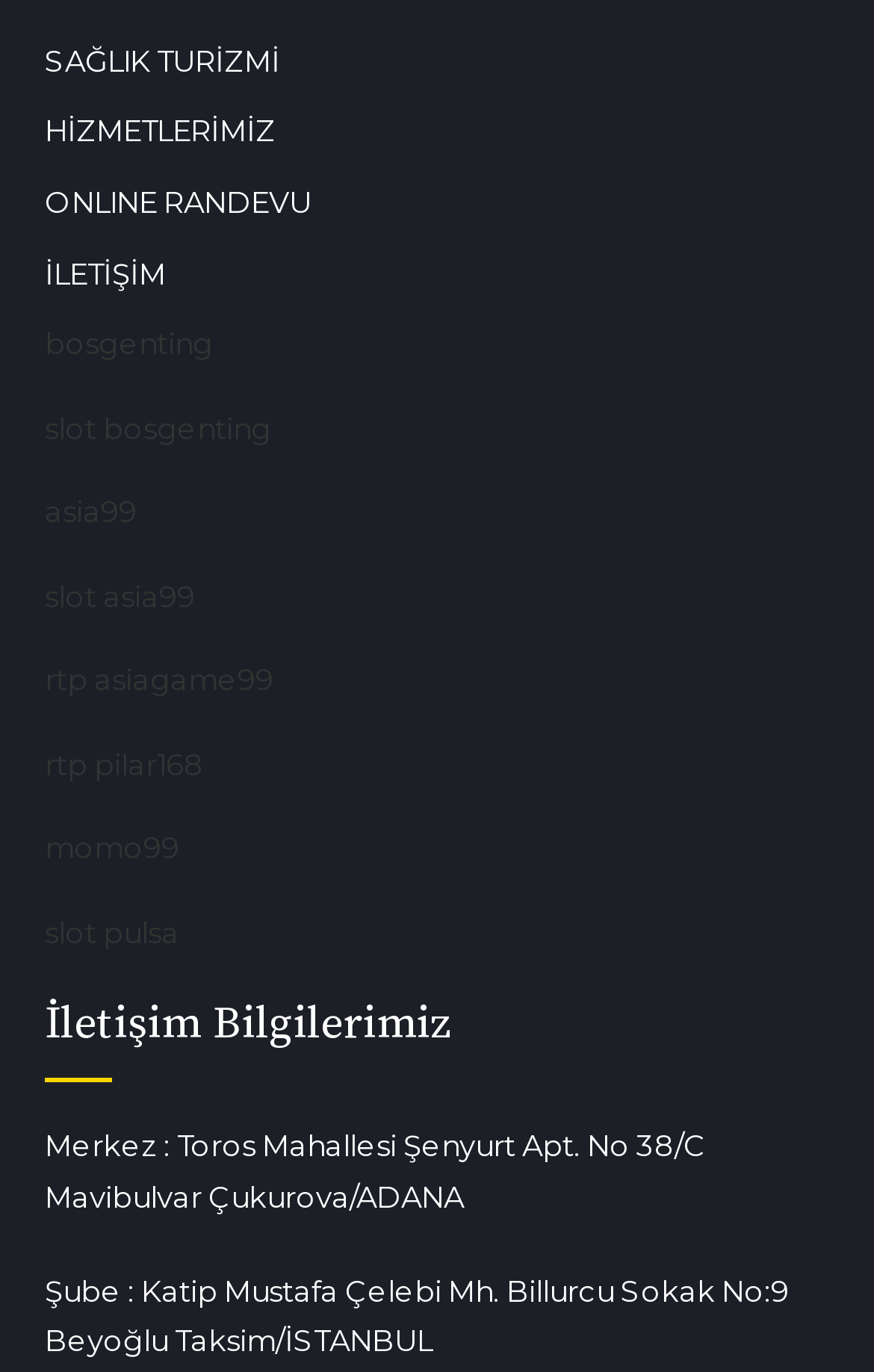Locate the bounding box coordinates of the element to click to perform the following action: 'Visit bosgenting'. The coordinates should be given as four float values between 0 and 1, in the form of [left, top, right, bottom].

[0.051, 0.237, 0.949, 0.266]